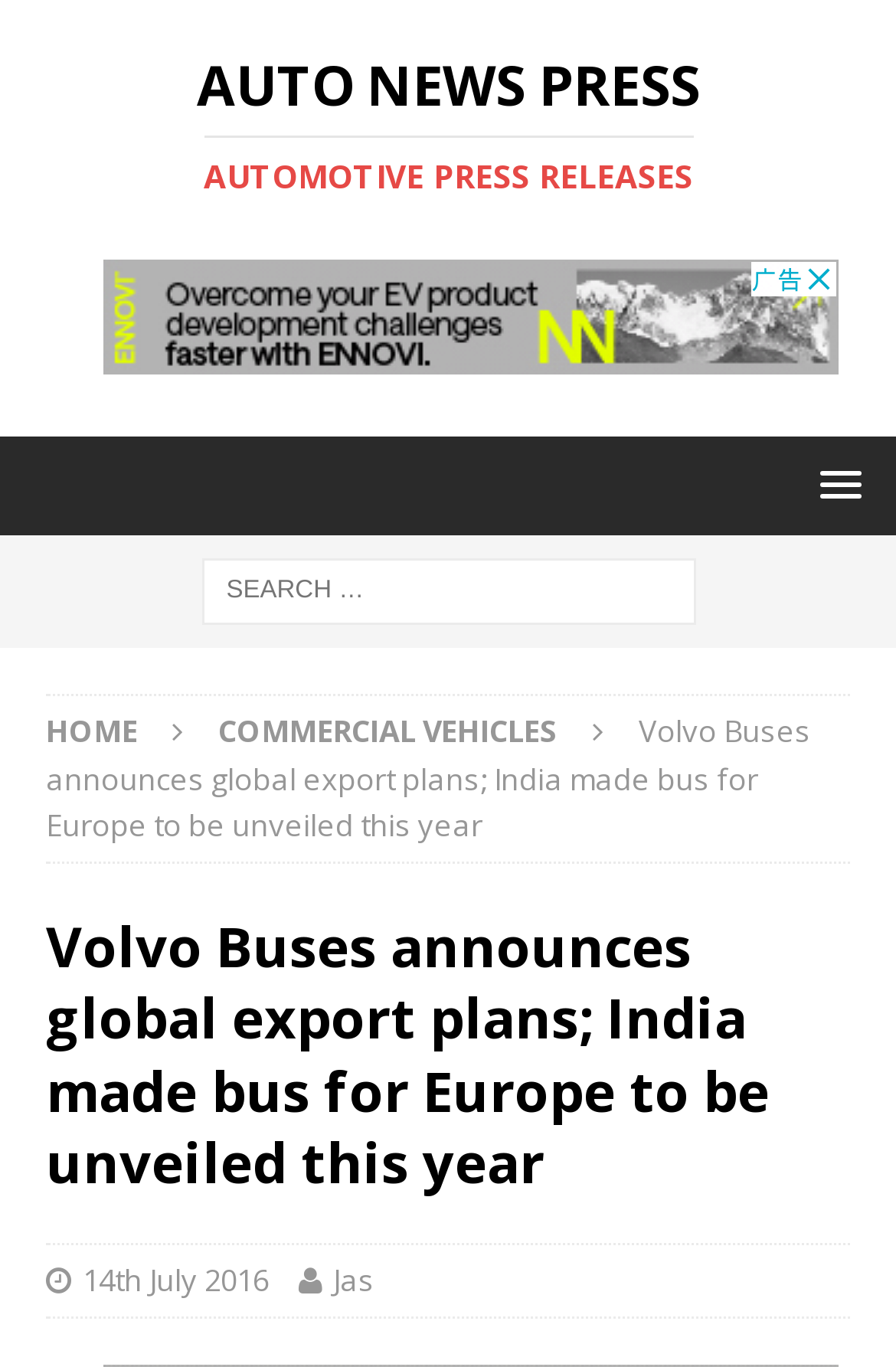What is the title of the news article?
Deliver a detailed and extensive answer to the question.

I found the title of the news article by looking at the main content section, where I saw the heading 'Volvo Buses announces global export plans; India made bus for Europe to be unveiled this year', which is the title of the news article.